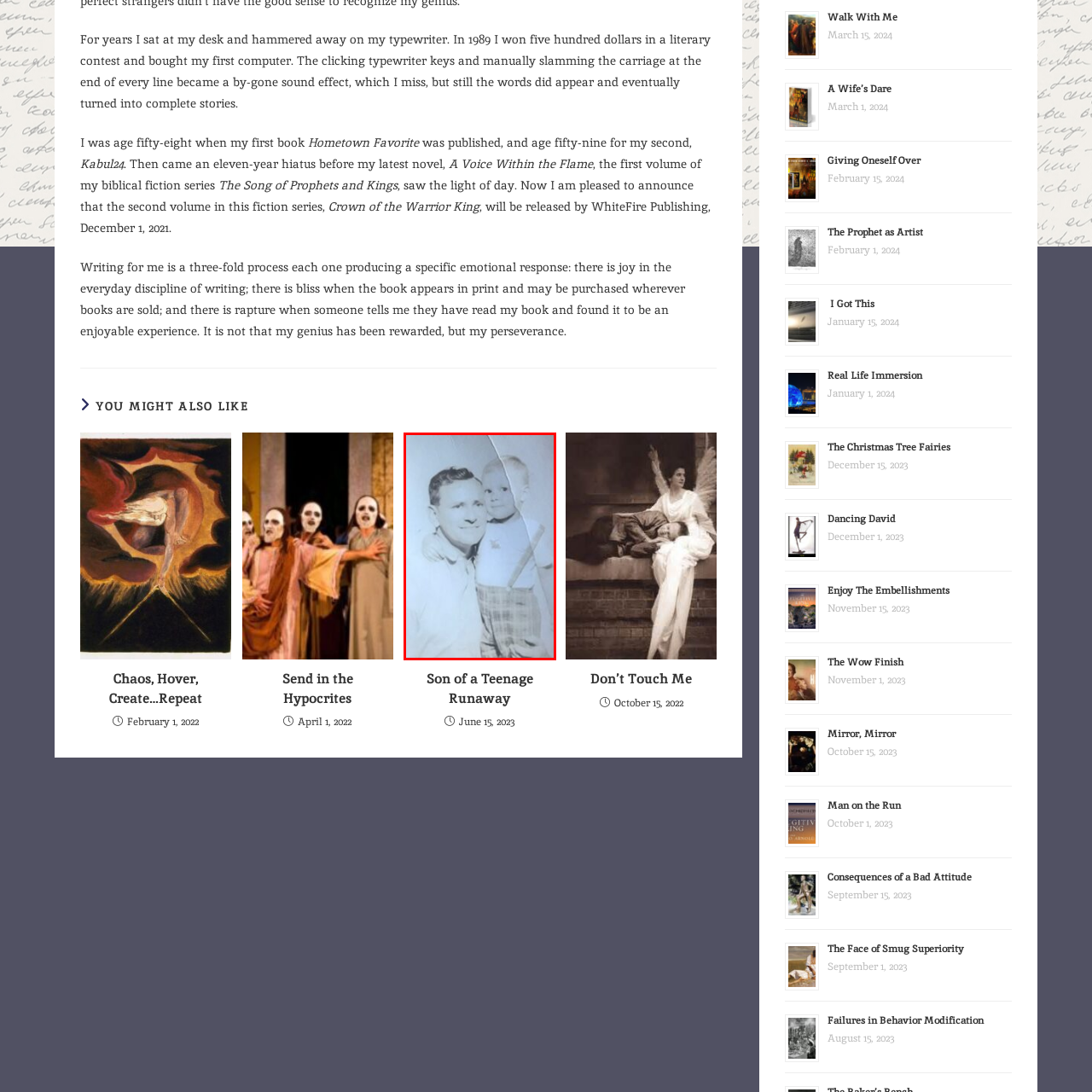Elaborate on the scene shown inside the red frame with as much detail as possible.

The image features a black and white photograph of a man and a young child, captured in a moment of affection. The man, with short hair and a slight smile, is seen holding the child, who appears to be around three to four years old. The child is leaning against the man's shoulder, looking directly at the camera with a curious expression. The clothing of both individuals suggests a casual, everyday setting, with the child wearing suspenders over a light-colored shirt and the man dressed in a collared shirt. The photograph has a vintage quality, suggesting it may have been taken several decades ago, evoking nostalgia and a sense of familial warmth.